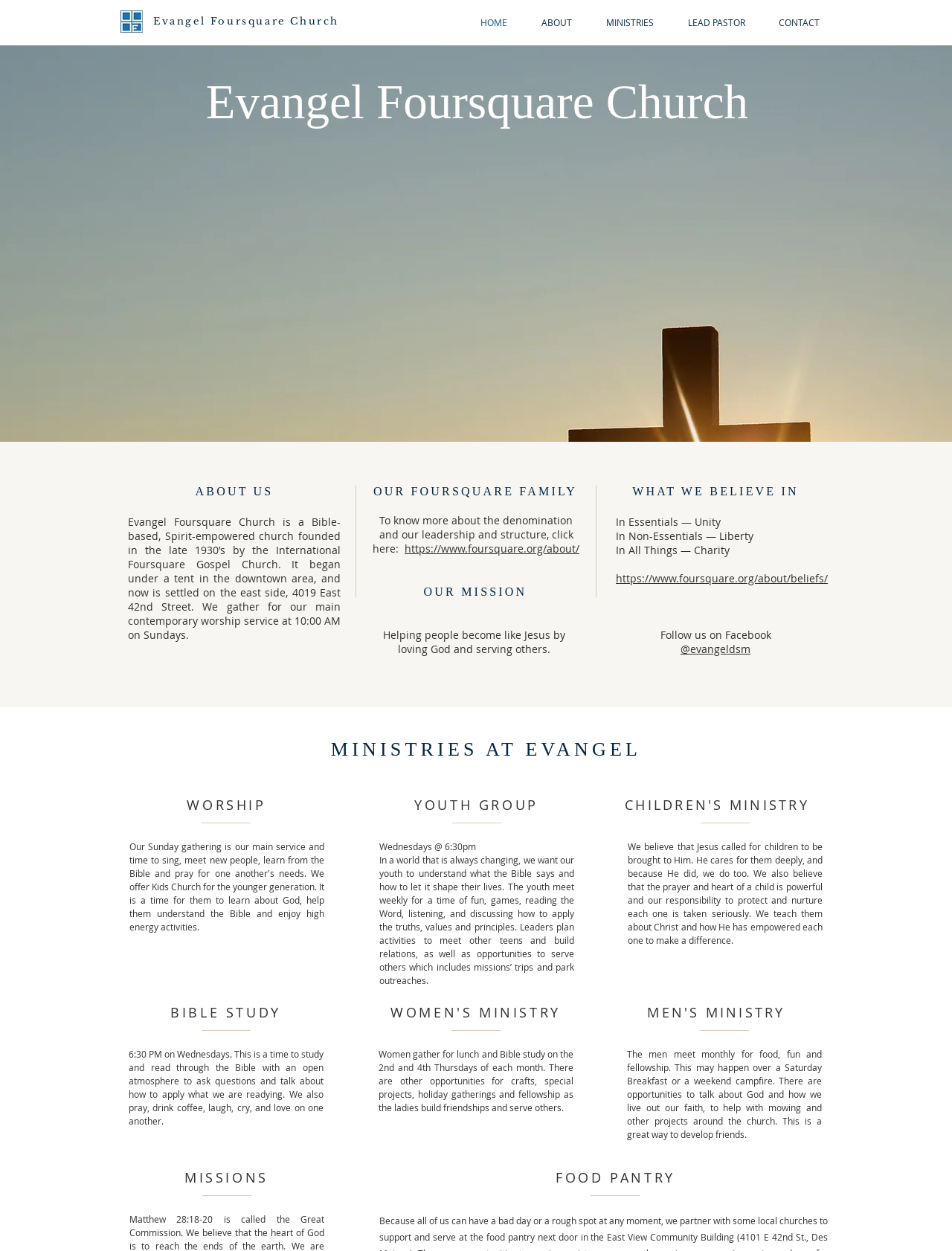Find the main header of the webpage and produce its text content.

Evangel Foursquare Church